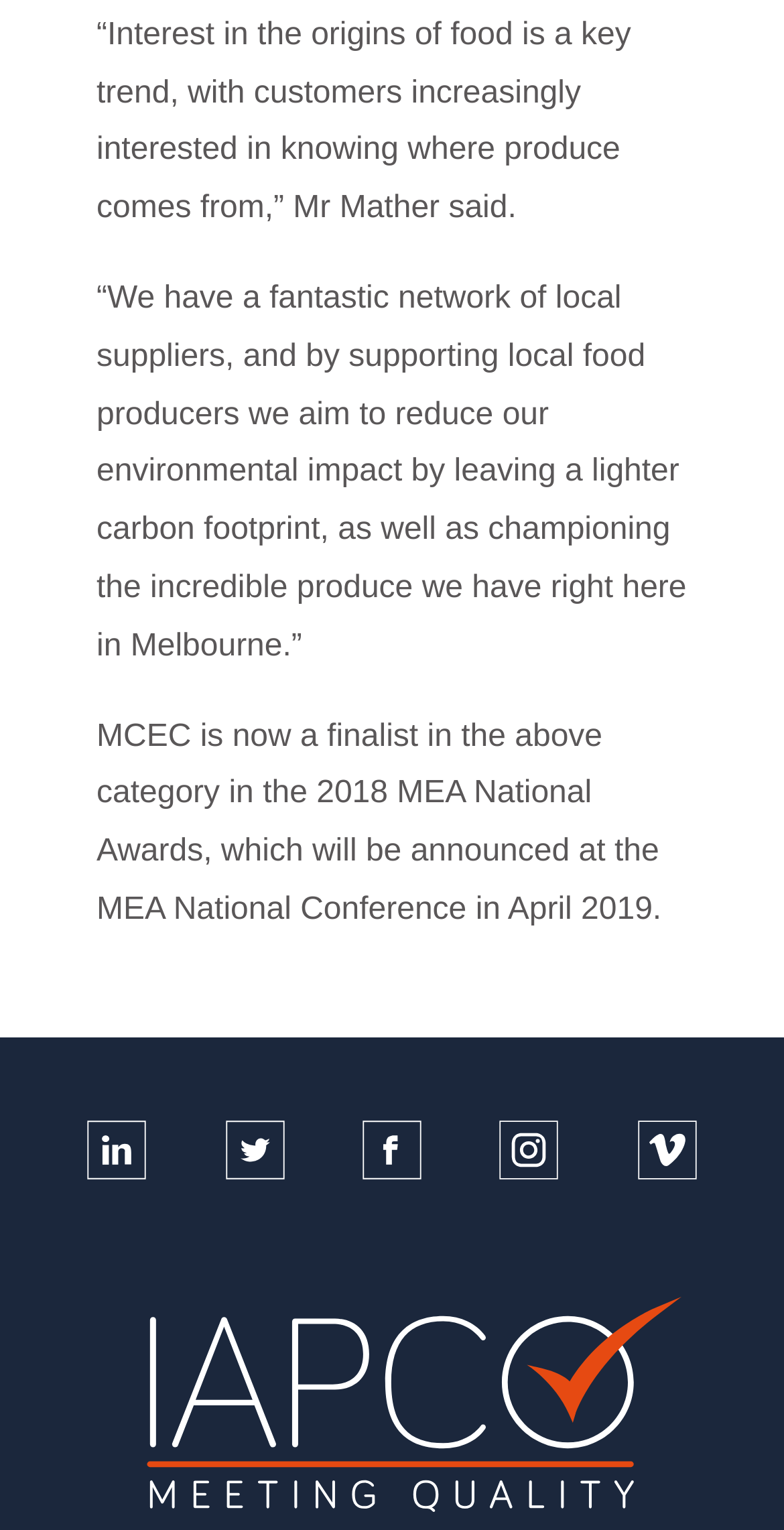Kindly respond to the following question with a single word or a brief phrase: 
What is the trend mentioned in the article?

Interest in food origins